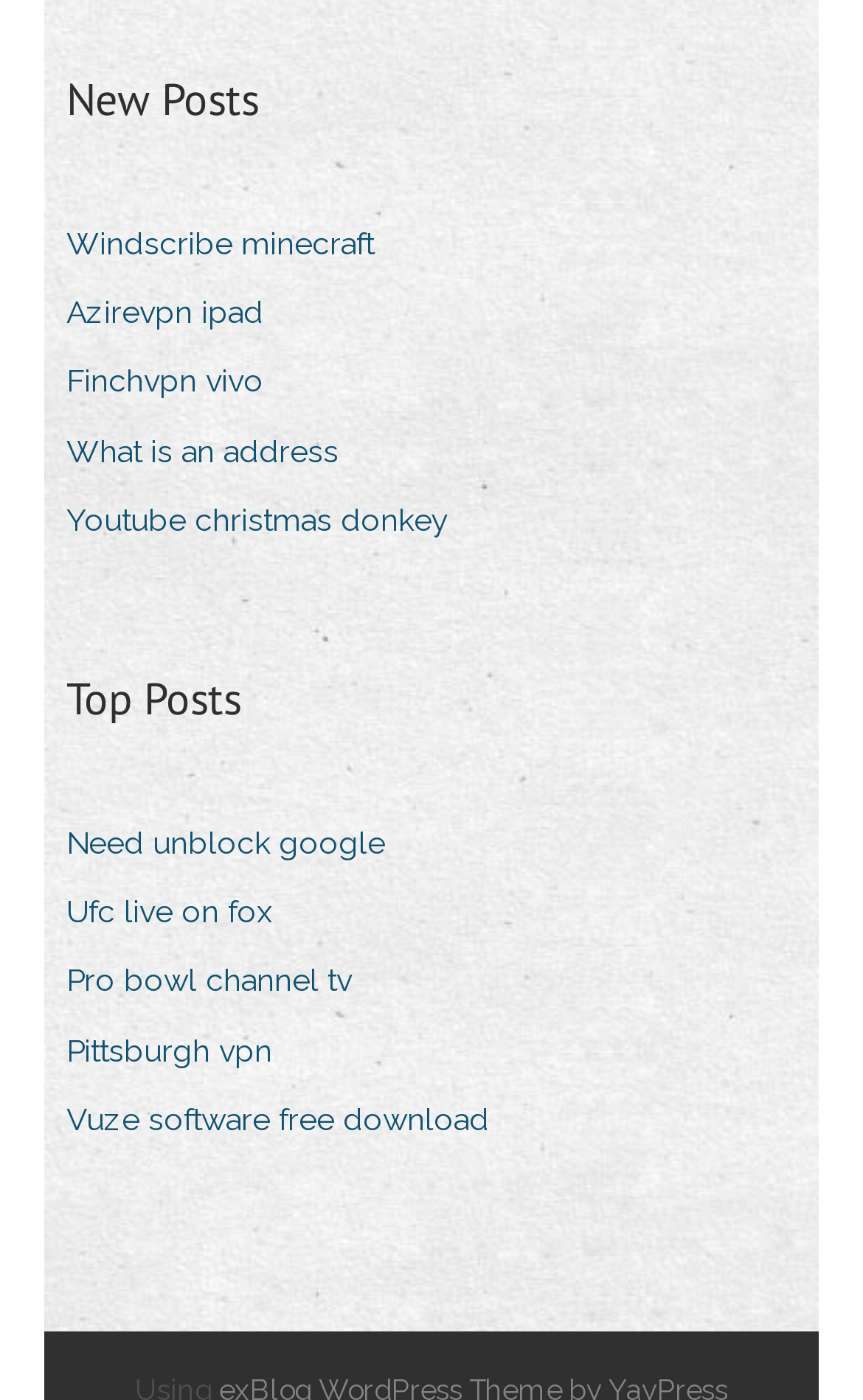How many headings are there on the webpage?
Please elaborate on the answer to the question with detailed information.

I identified two headings on the webpage, which are 'New Posts' and 'Top Posts'. These headings are used to categorize the links on the webpage.